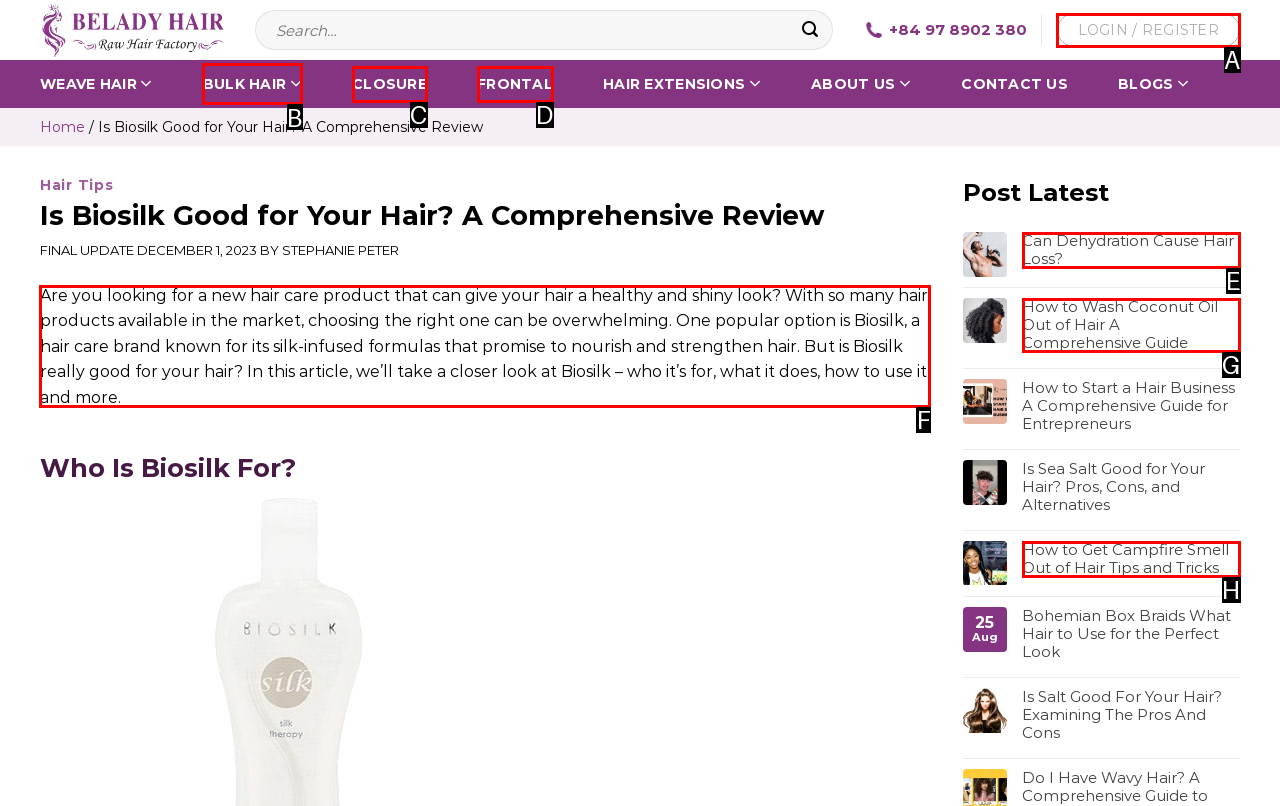Determine which UI element I need to click to achieve the following task: Read the article about Is Biosilk Good for Your Hair Provide your answer as the letter of the selected option.

F